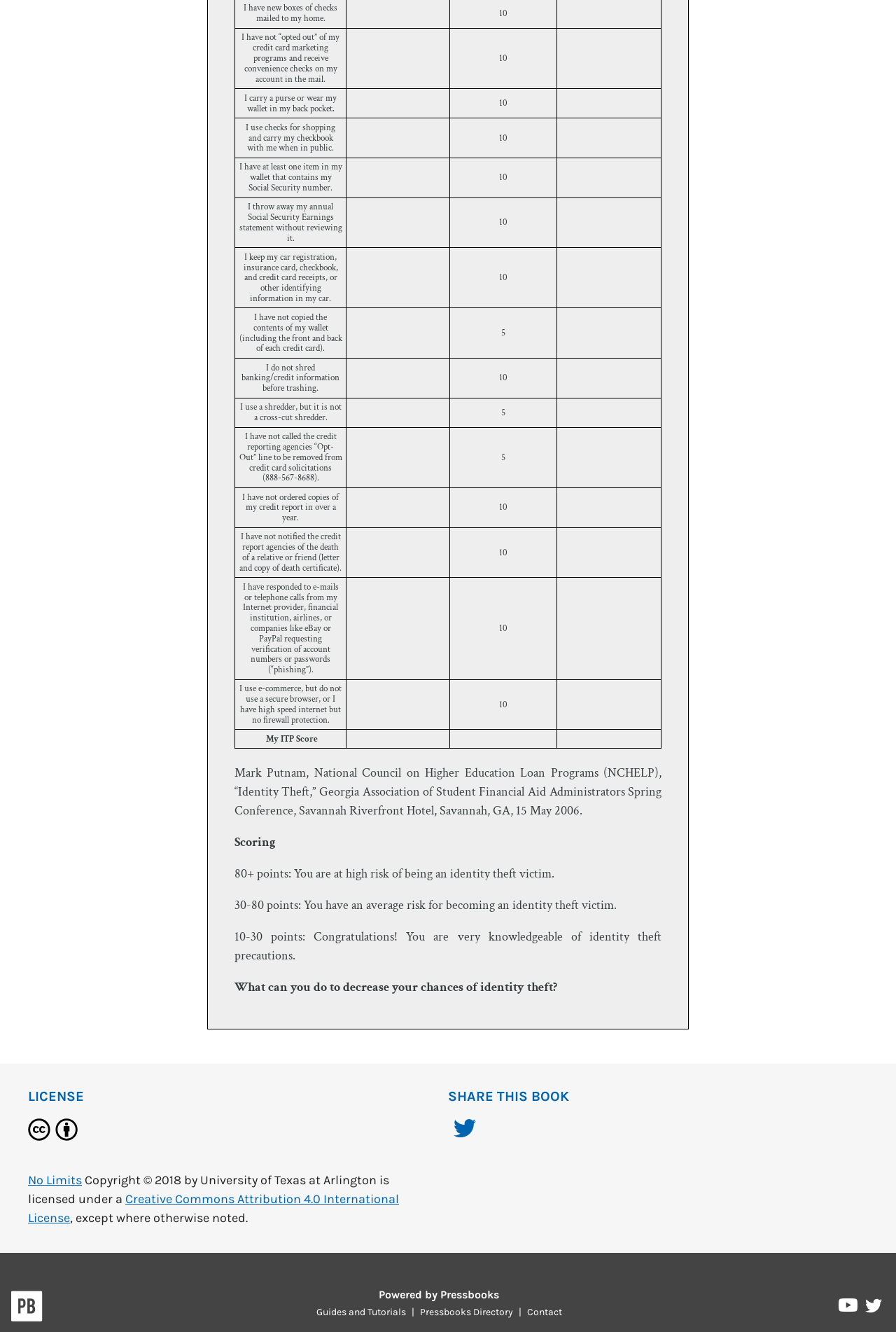Find the bounding box coordinates of the element you need to click on to perform this action: 'Select an option in the first row'. The coordinates should be represented by four float values between 0 and 1, in the format [left, top, right, bottom].

[0.262, 0.021, 0.387, 0.067]